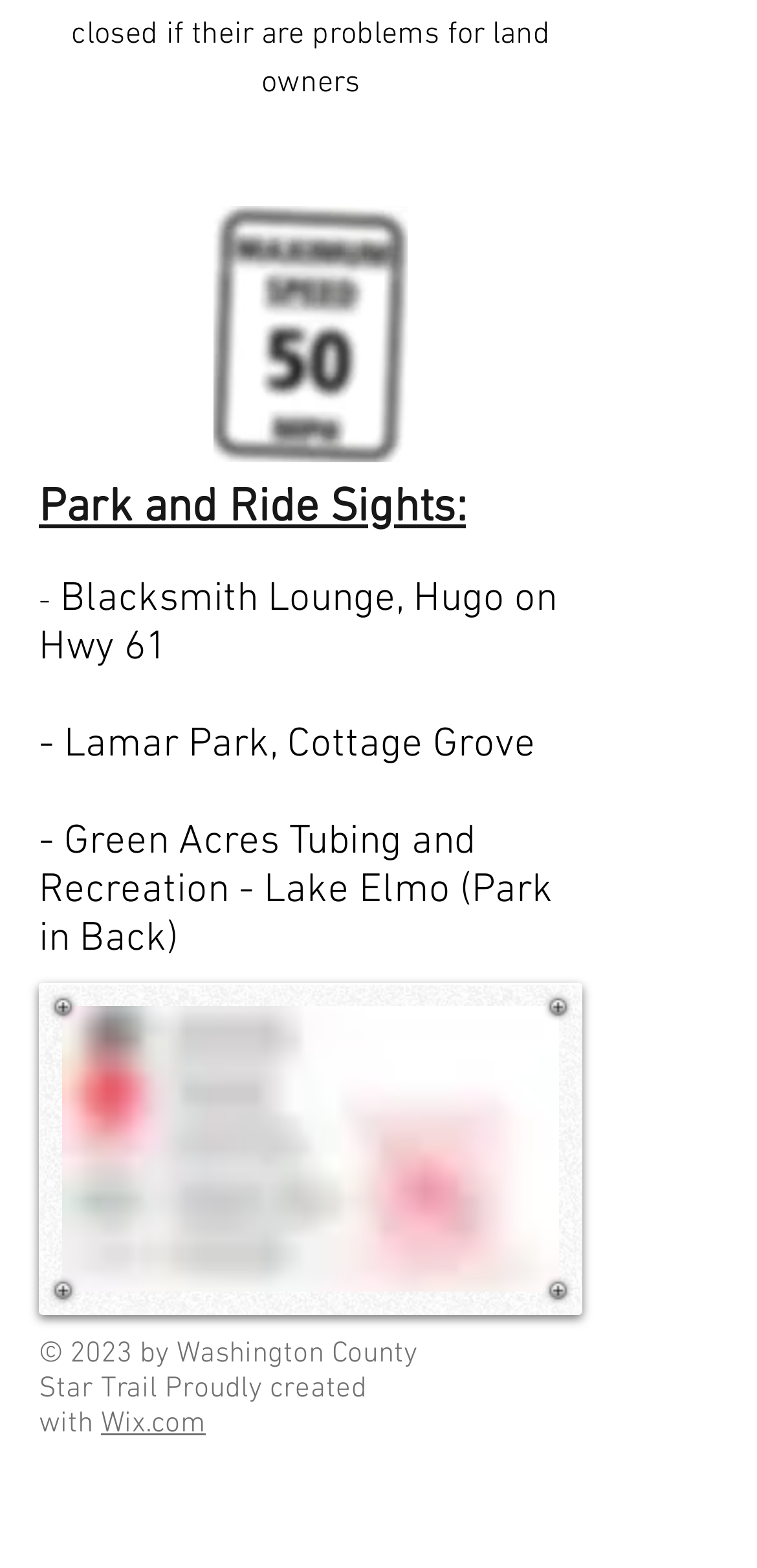Identify the bounding box coordinates for the UI element described as: "Wix.com".

[0.133, 0.897, 0.272, 0.919]